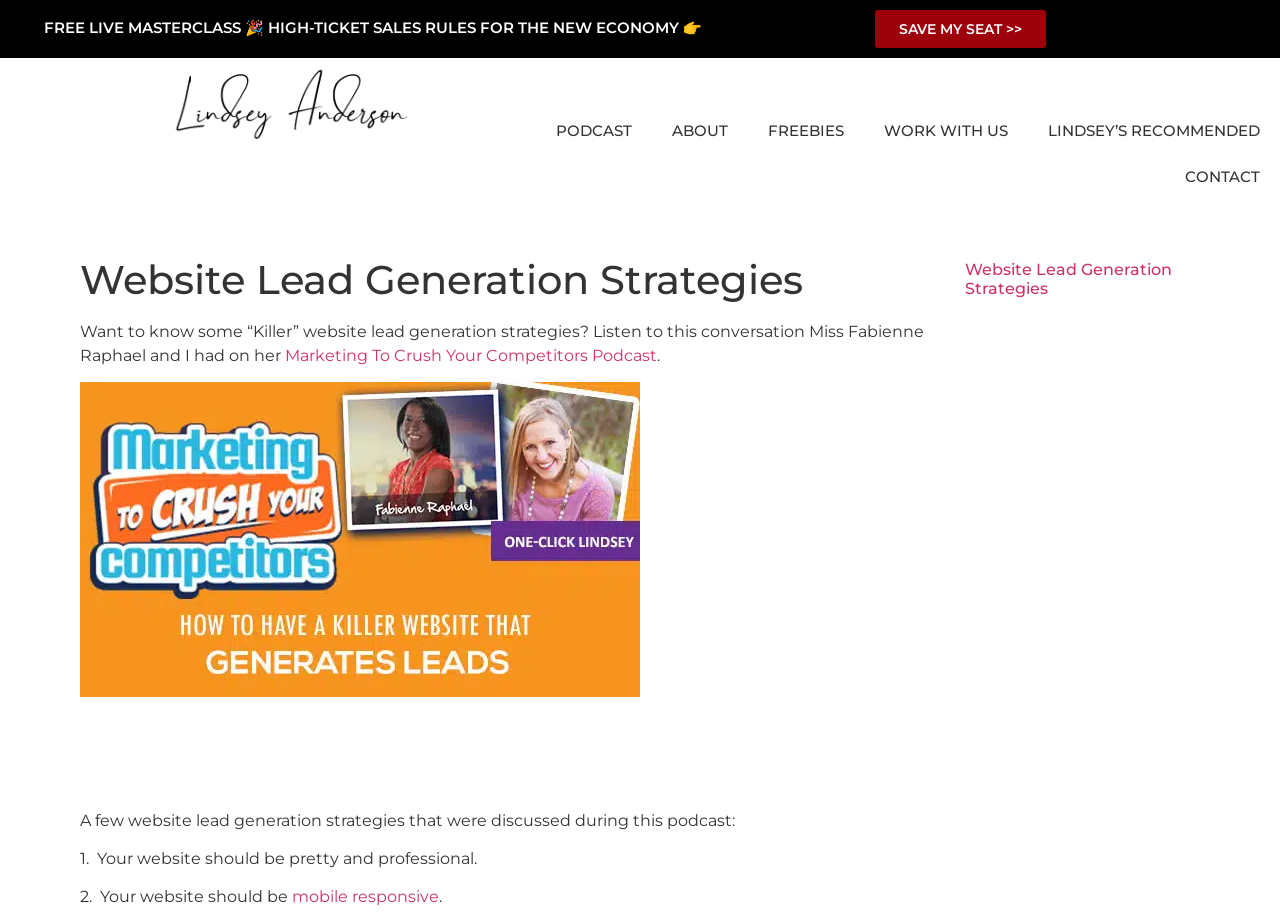Identify the bounding box coordinates of the region that should be clicked to execute the following instruction: "Open the 'PODCAST' page".

[0.419, 0.118, 0.509, 0.169]